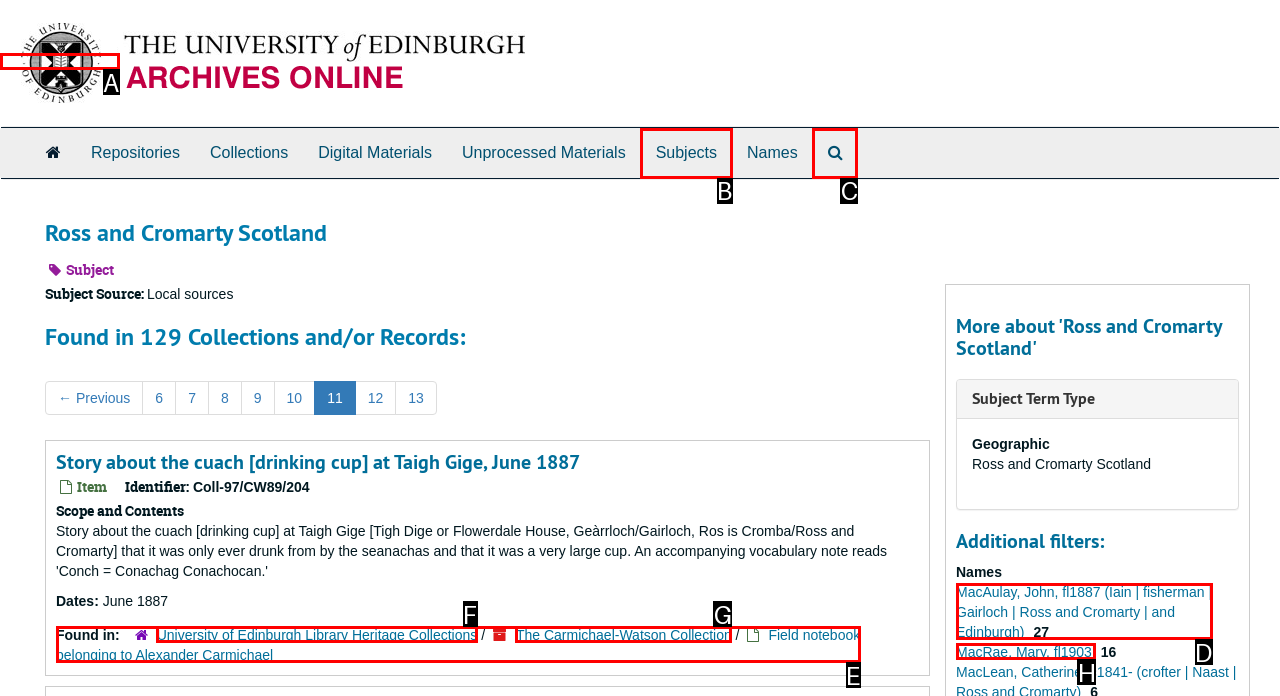Identify the correct HTML element to click to accomplish this task: Search The Archives
Respond with the letter corresponding to the correct choice.

C